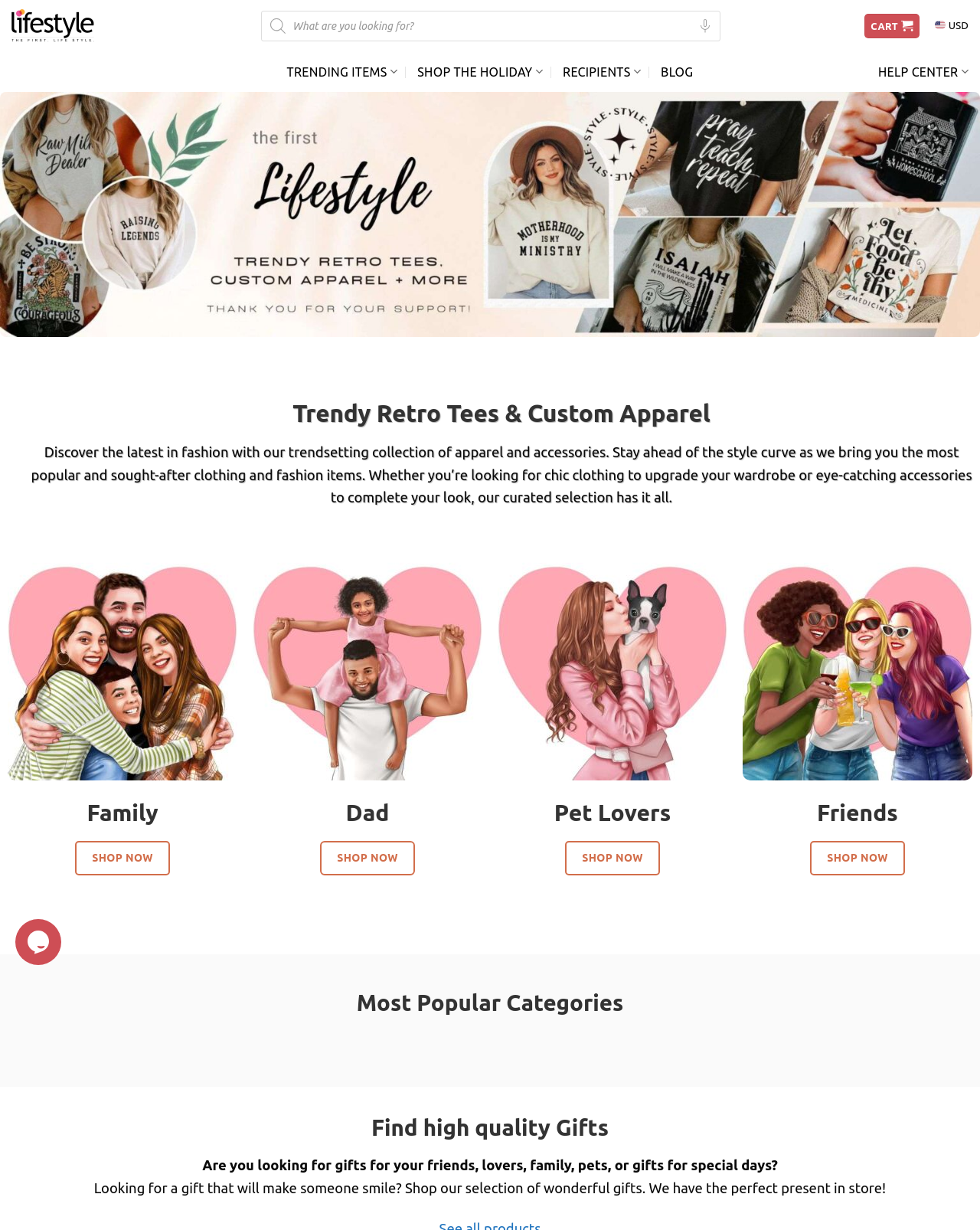Pinpoint the bounding box coordinates for the area that should be clicked to perform the following instruction: "View trending items".

[0.293, 0.042, 0.406, 0.075]